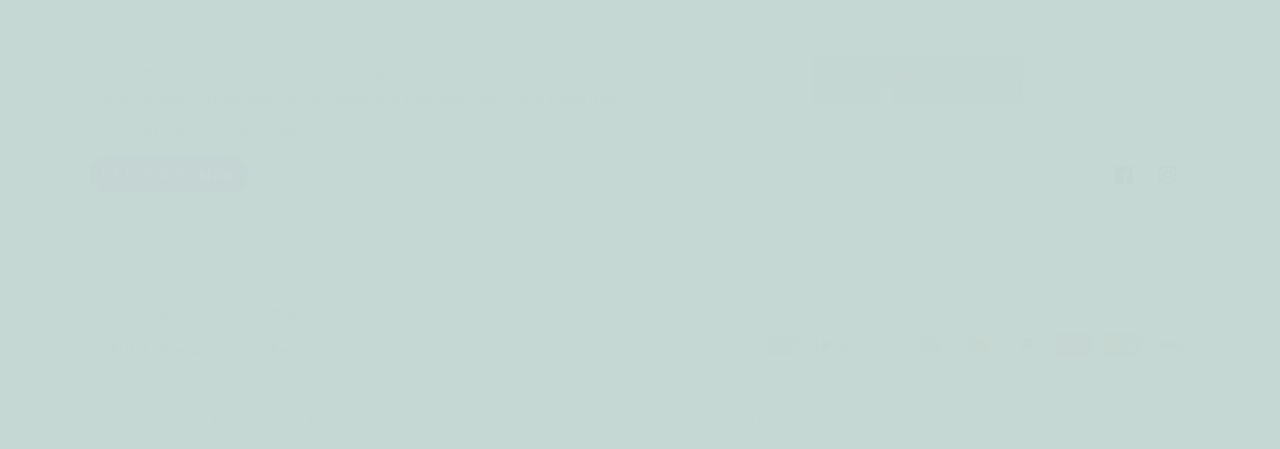What payment methods are accepted?
Carefully examine the image and provide a detailed answer to the question.

The webpage shows multiple payment methods accepted, including American Express, Apple Pay, Google Pay, Maestro, Mastercard, PayPal, Shop Pay, Union Pay, and Visa, which are represented as images at the bottom of the webpage.